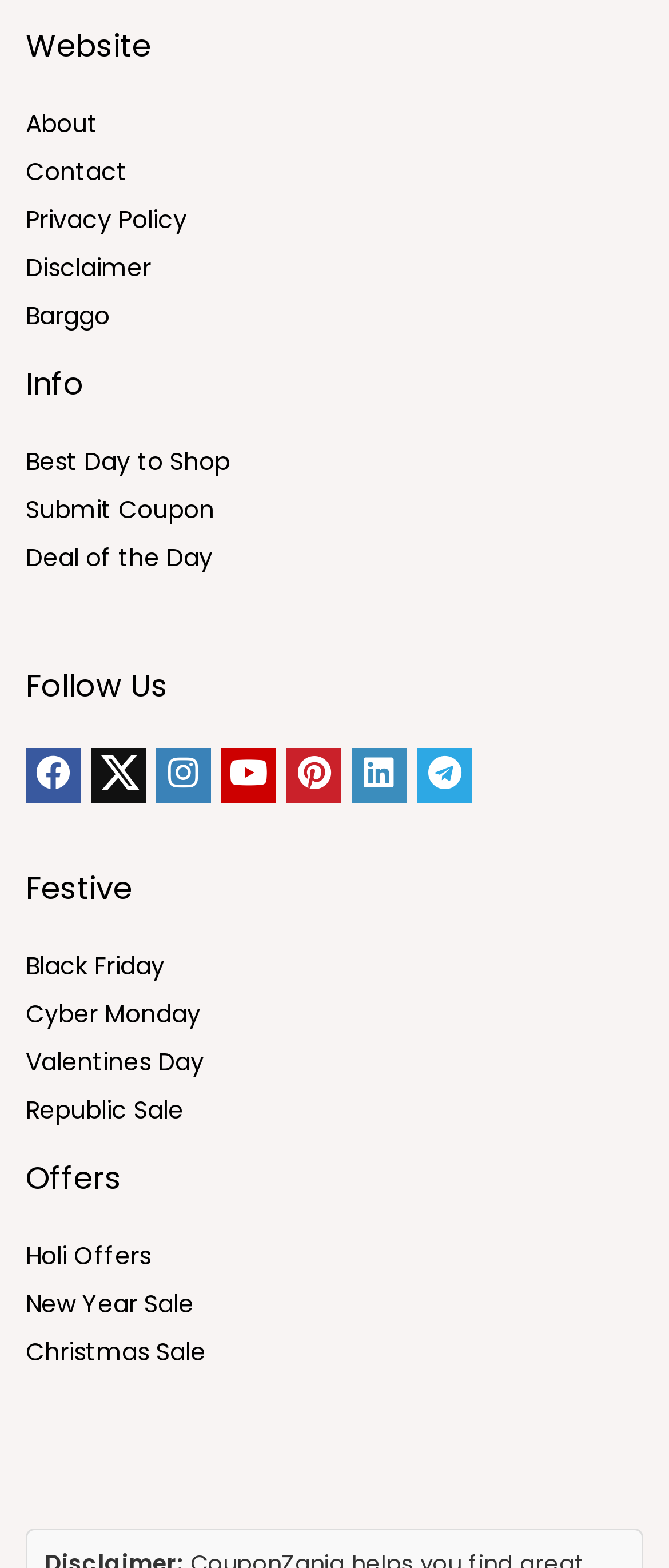Using the description "Deal of the Day", locate and provide the bounding box of the UI element.

[0.038, 0.344, 0.318, 0.366]